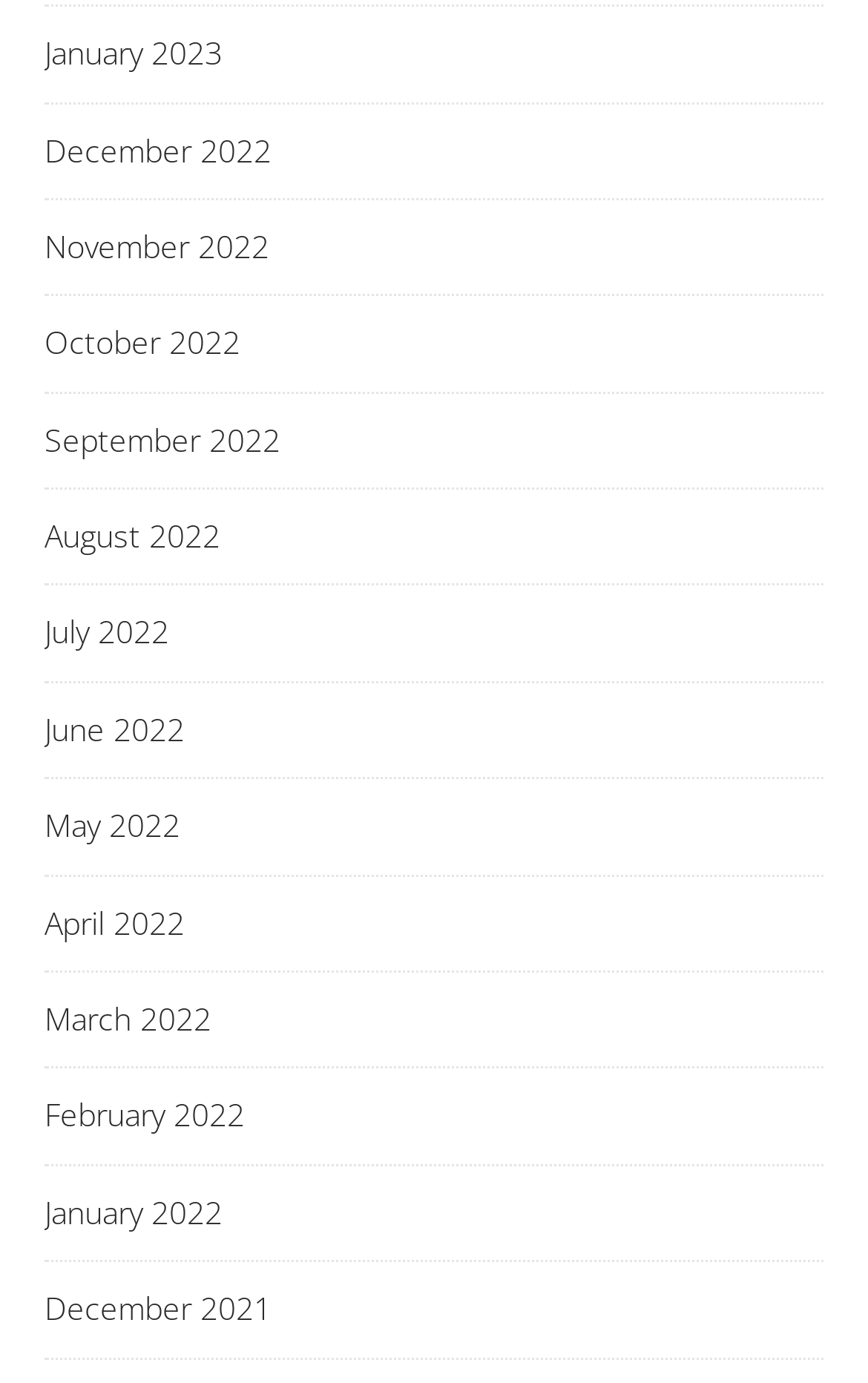Kindly determine the bounding box coordinates for the area that needs to be clicked to execute this instruction: "view January 2023".

[0.051, 0.005, 0.949, 0.073]